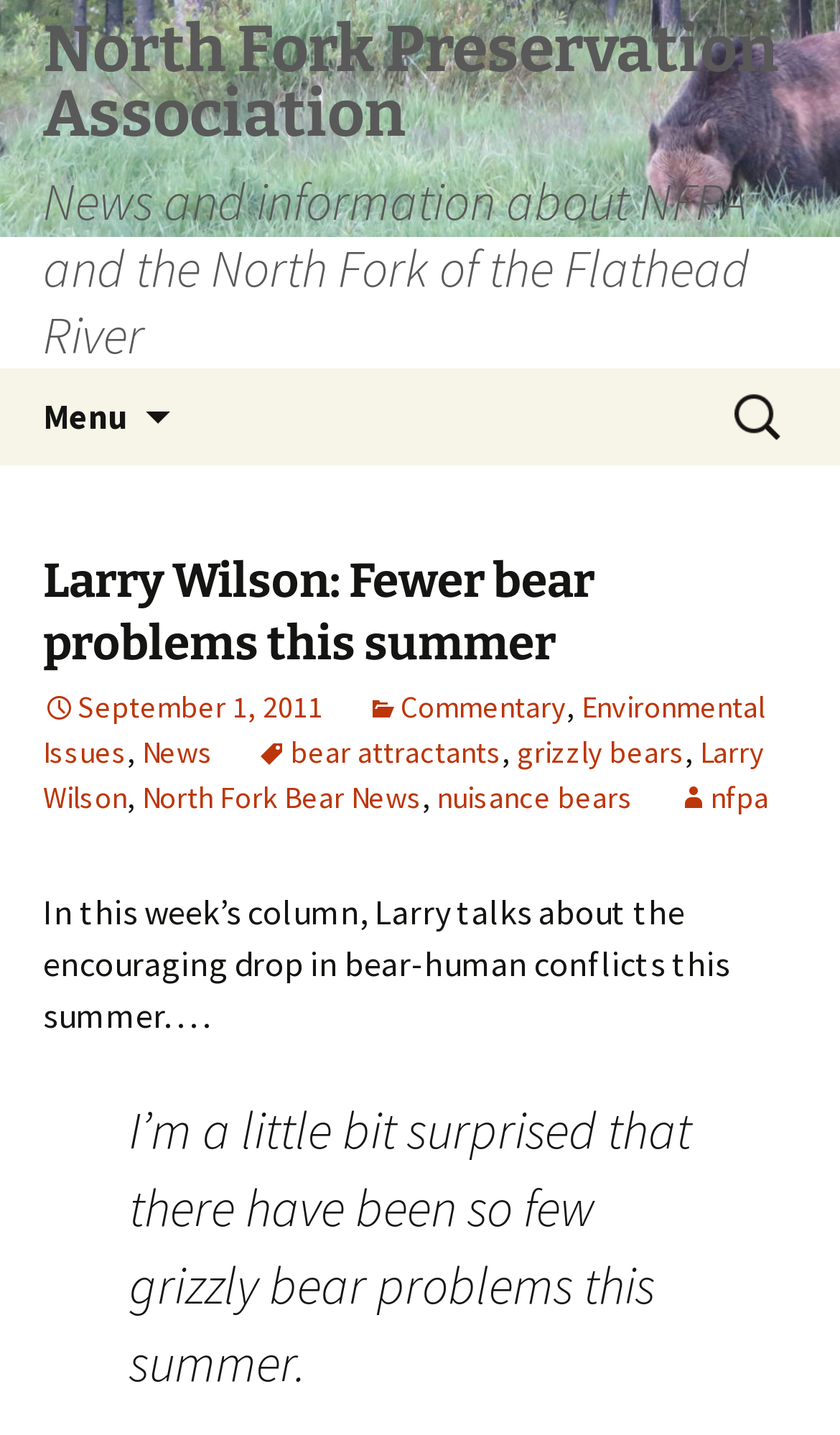Specify the bounding box coordinates of the area that needs to be clicked to achieve the following instruction: "View the commentary section".

[0.436, 0.479, 0.674, 0.506]